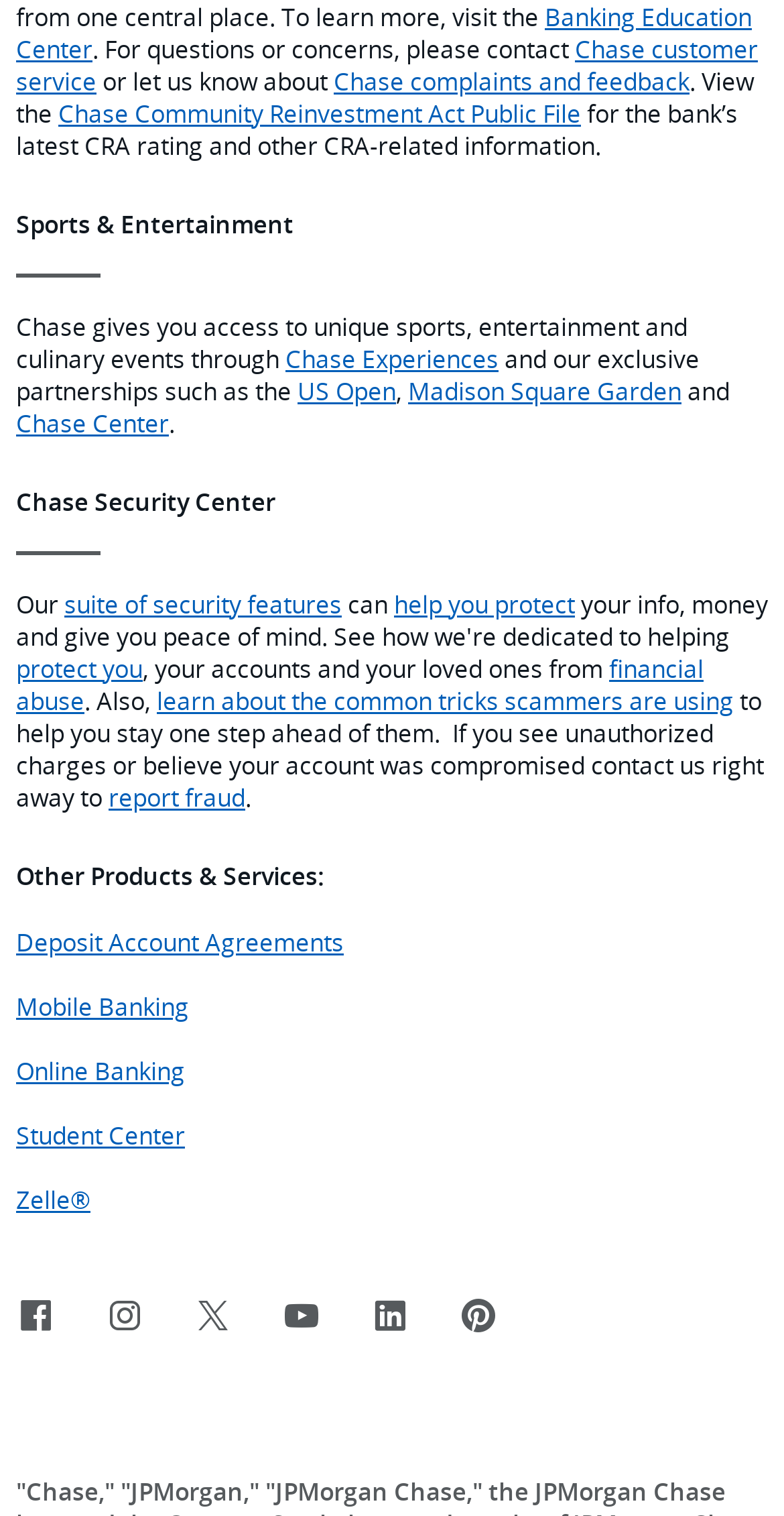Refer to the element description X, formerly Twitter, Opens overlay and identify the corresponding bounding box in the screenshot. Format the coordinates as (top-left x, top-left y, bottom-right x, bottom-right y) with values in the range of 0 to 1.

[0.246, 0.854, 0.297, 0.884]